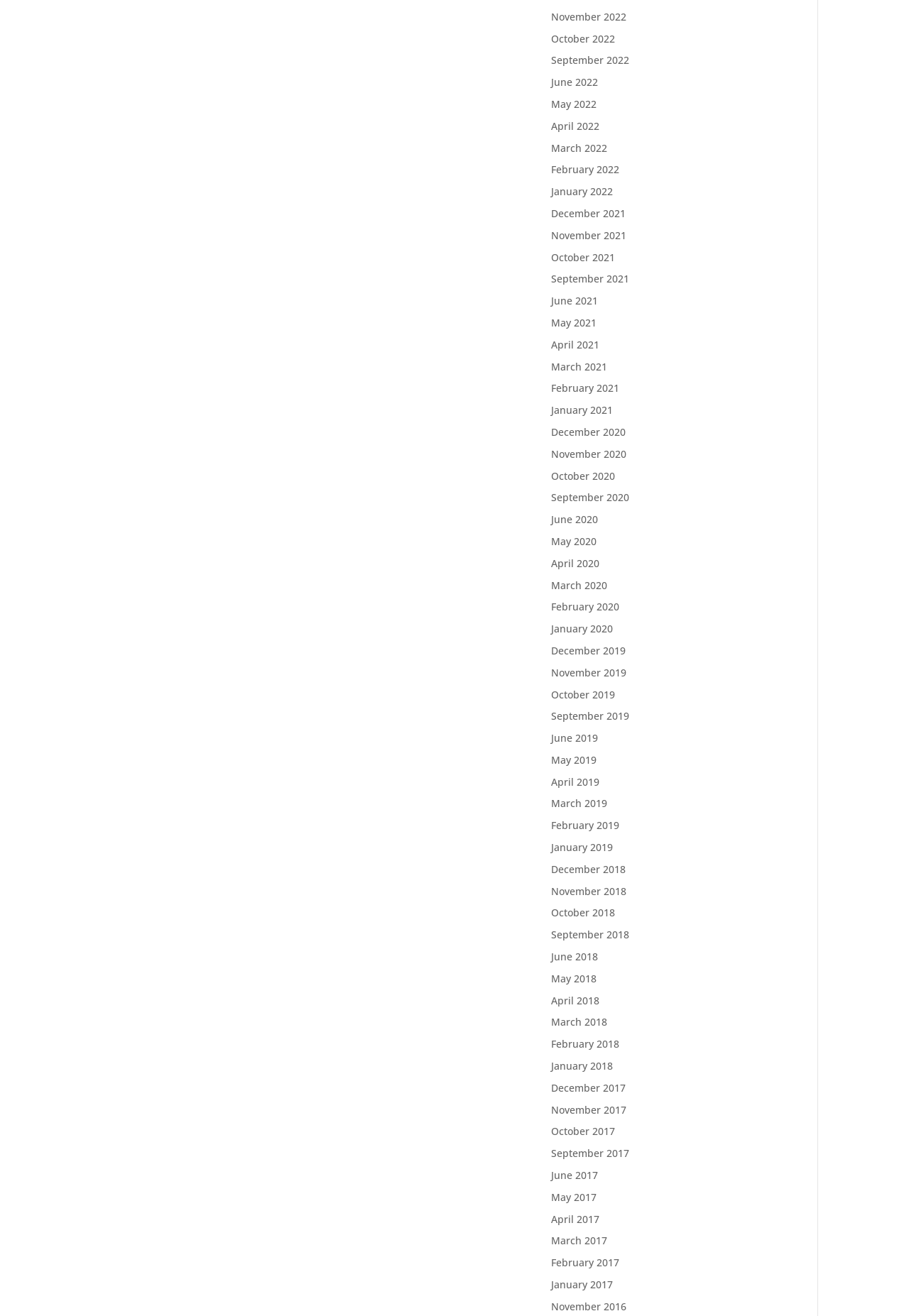How many links are on the webpage?
Please look at the screenshot and answer in one word or a short phrase.

Over 30